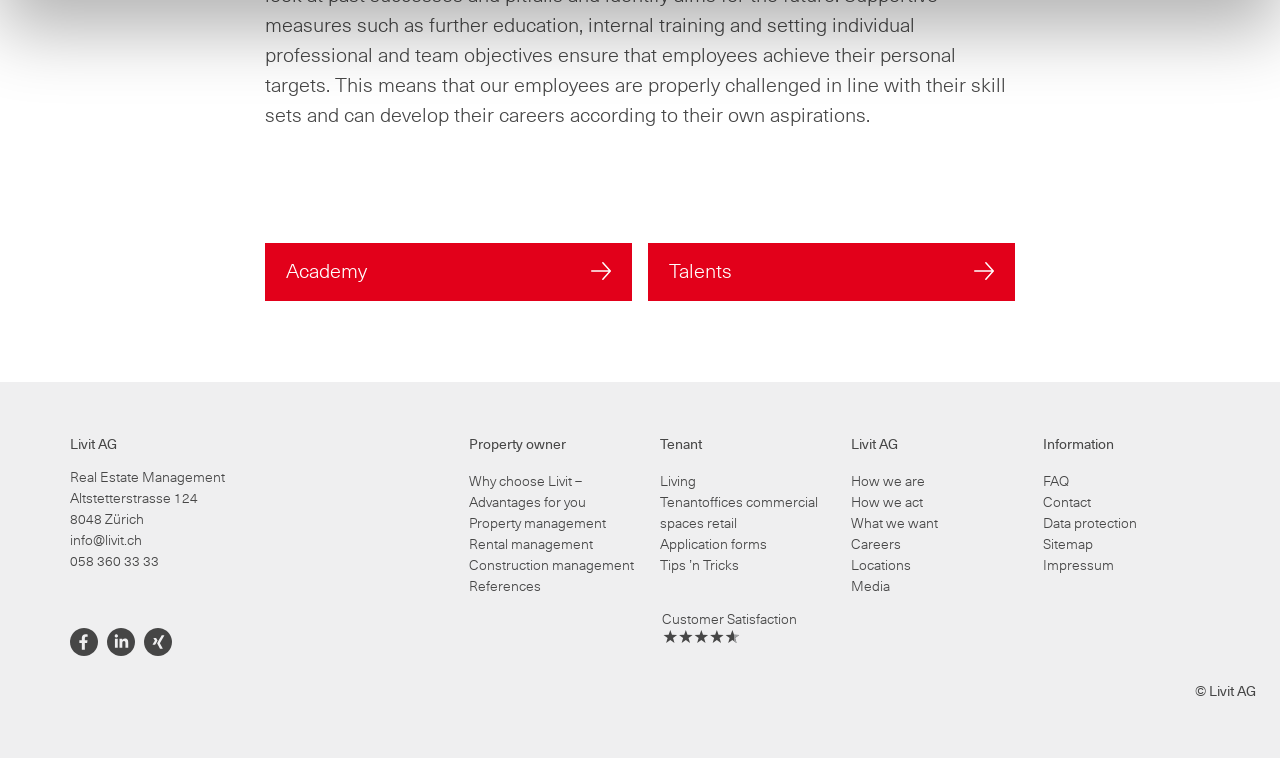Give a concise answer using one word or a phrase to the following question:
What are the services offered by Livit AG?

Property management, Rental management, Construction management